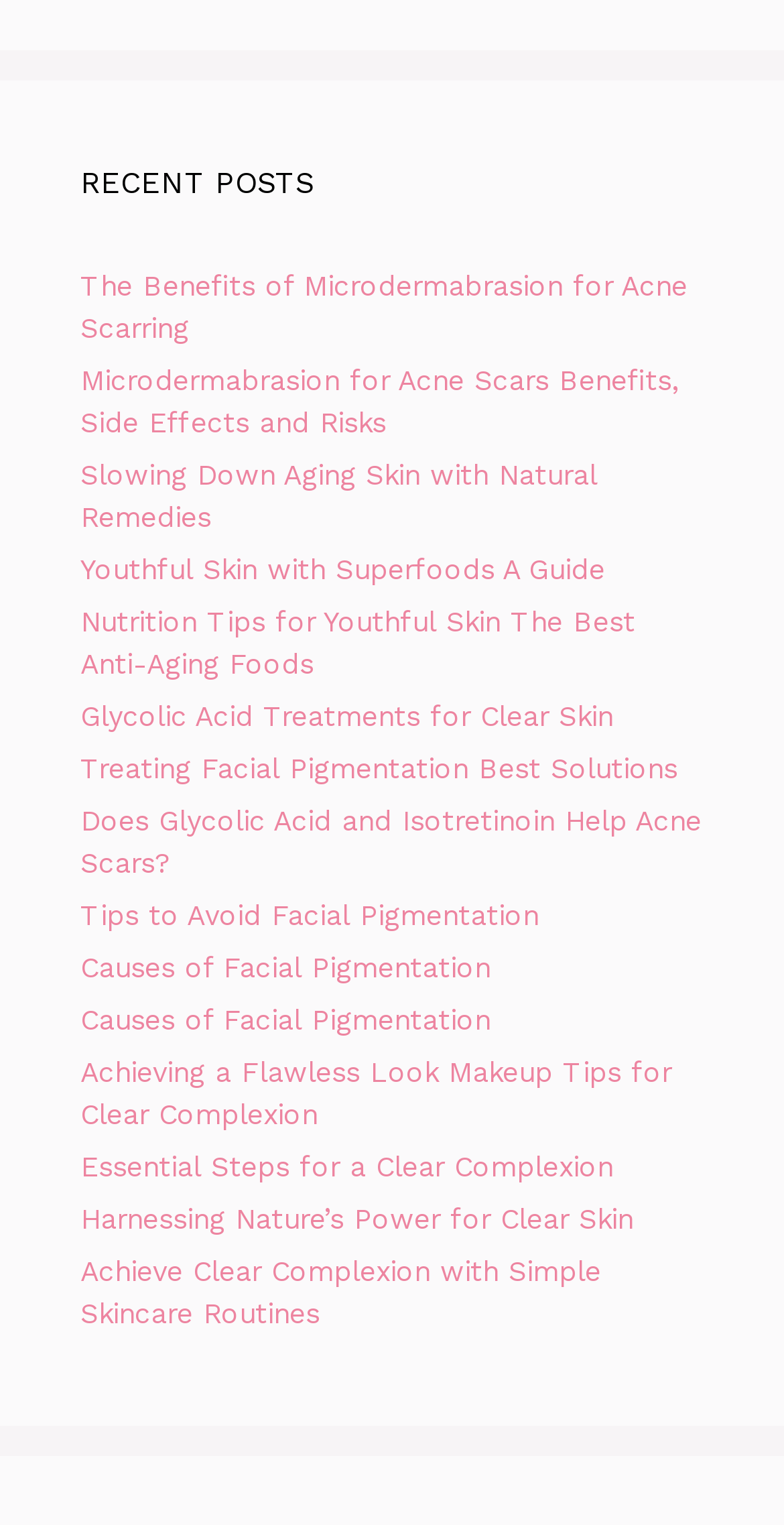Give a succinct answer to this question in a single word or phrase: 
Is the webpage focused on a specific skin type?

No